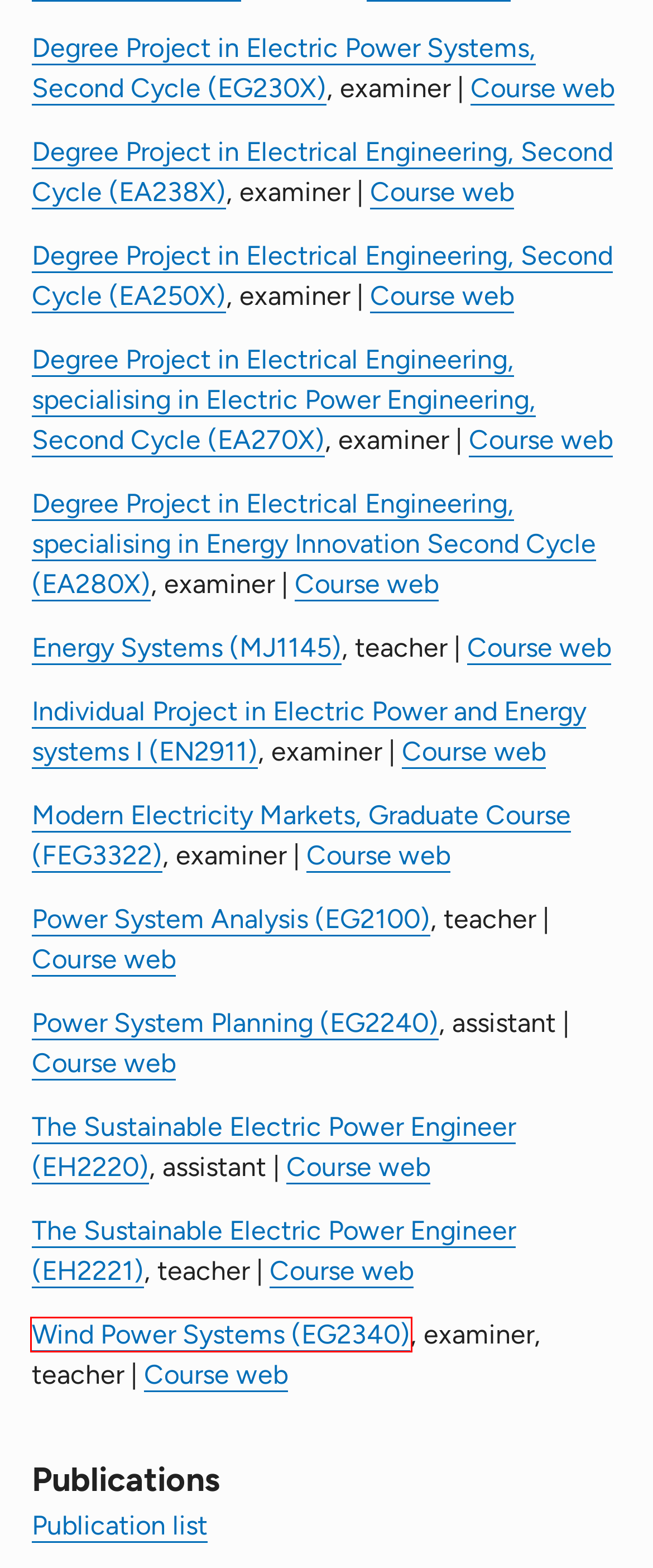Examine the screenshot of the webpage, noting the red bounding box around a UI element. Pick the webpage description that best matches the new page after the element in the red bounding box is clicked. Here are the candidates:
A. Analys av elkraftsystem (EG2100) | KTH
B. Examensarbete inom elektroteknik, avancerad nivå (EA250X) | KTH
C. Den hållbara ingenjören i elkraftteknik (EH2221) | KTH
D. KTH | EG2340
E. KTH | EA280X
F. KTH | EA250X
G. KTH | EN2911
H. KTH | EH2220

D